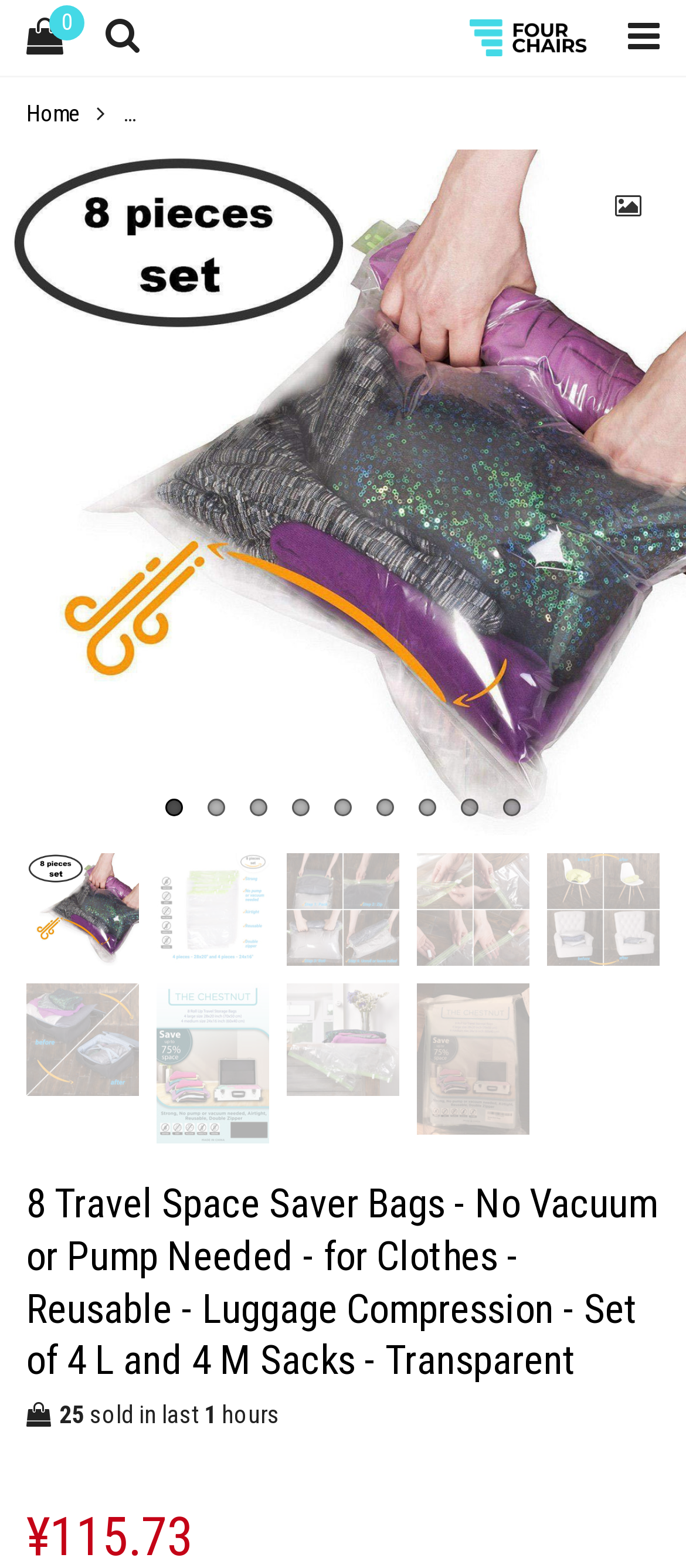What is the price of the product?
Answer the question with a detailed and thorough explanation.

I found the price of the product at the bottom of the webpage, which is displayed as '¥115.73'.